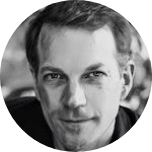What is the man's hairstyle like?
Please utilize the information in the image to give a detailed response to the question.

According to the caption, the man has a 'short hairstyle', suggesting that his hair is not long or elaborate.